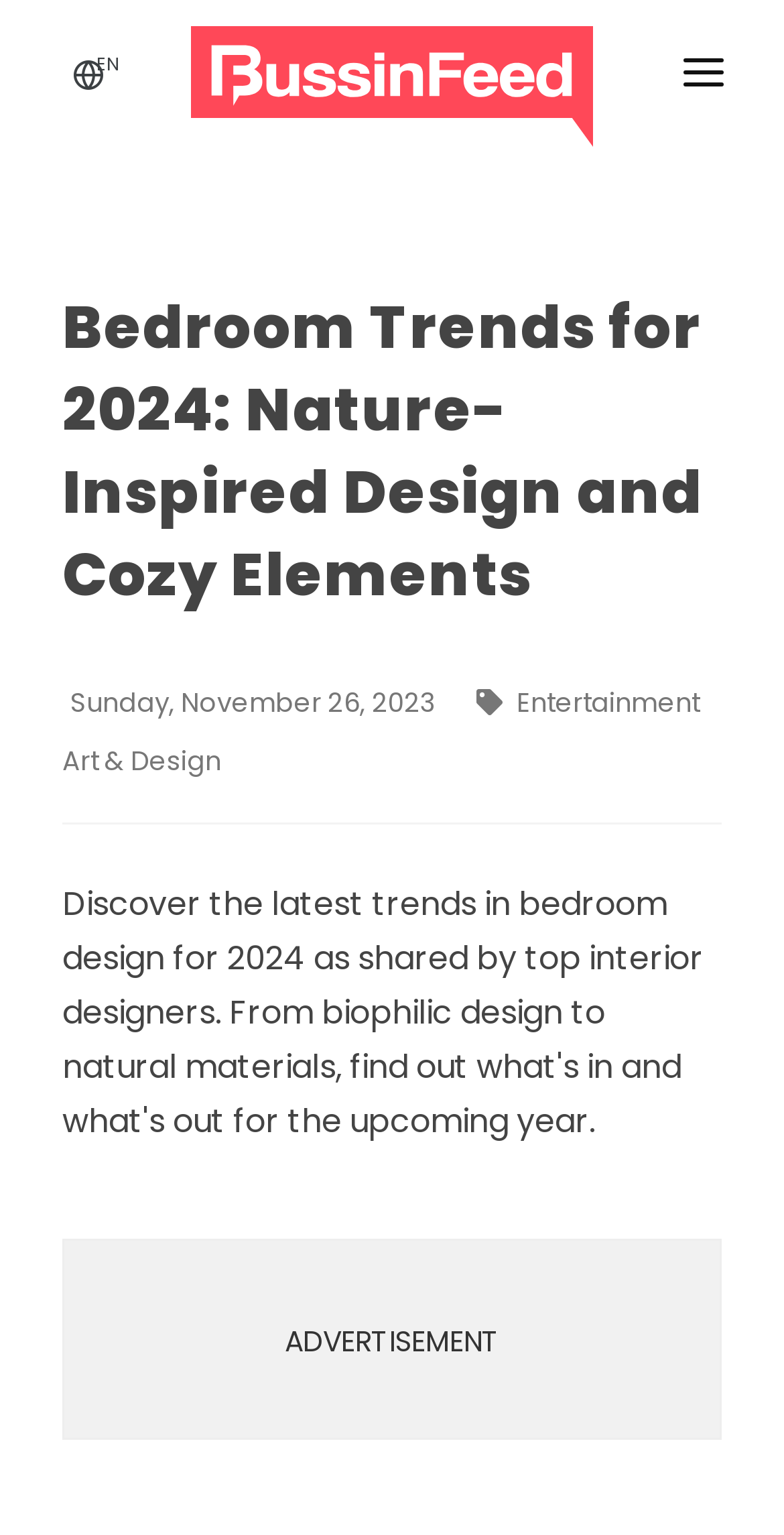Bounding box coordinates are specified in the format (top-left x, top-left y, bottom-right x, bottom-right y). All values are floating point numbers bounded between 0 and 1. Please provide the bounding box coordinate of the region this sentence describes: Fashion & Style

[0.118, 0.487, 0.882, 0.54]